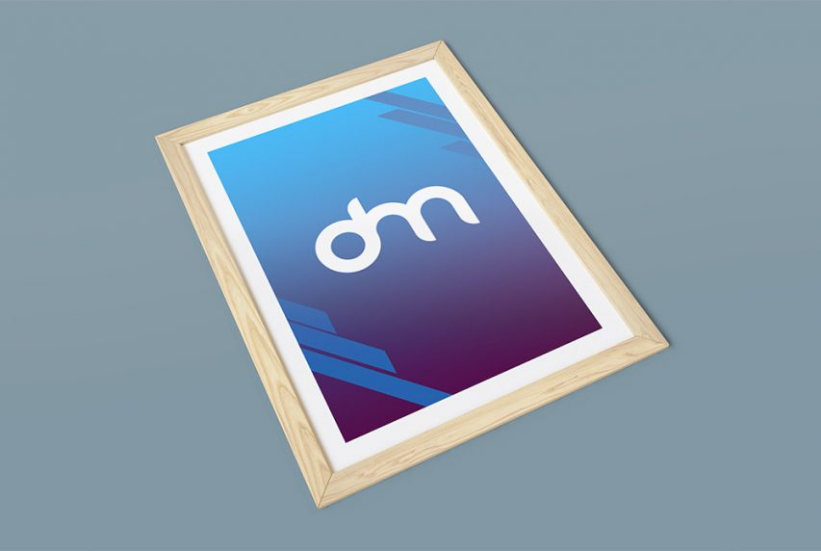Provide a brief response in the form of a single word or phrase:
What type of finish does the wooden picture frame have?

Light wood